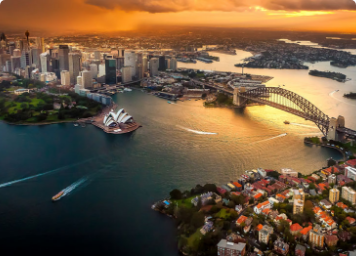Describe every aspect of the image in detail.

The image presents a stunning aerial view of Sydney, Australia, capturing the city’s iconic landmarks during a breathtaking sunset. In the foreground, the shimmering waters of Sydney Harbour reflect hues of gold and orange, while the Sydney Opera House is prominently featured, showcasing its distinctive sail-like design. Just beyond, the Sydney Harbour Bridge arches gracefully over the water, connecting the city to its surrounding areas. The backdrop features the impressive Sydney skyline with numerous skyscrapers, and lush greenery can be seen on the left, adding to the vibrant landscape. As boats traverse the waters, the scene evokes a sense of tranquility and beauty, highlighting Sydney's unique charm and scenic vistas.